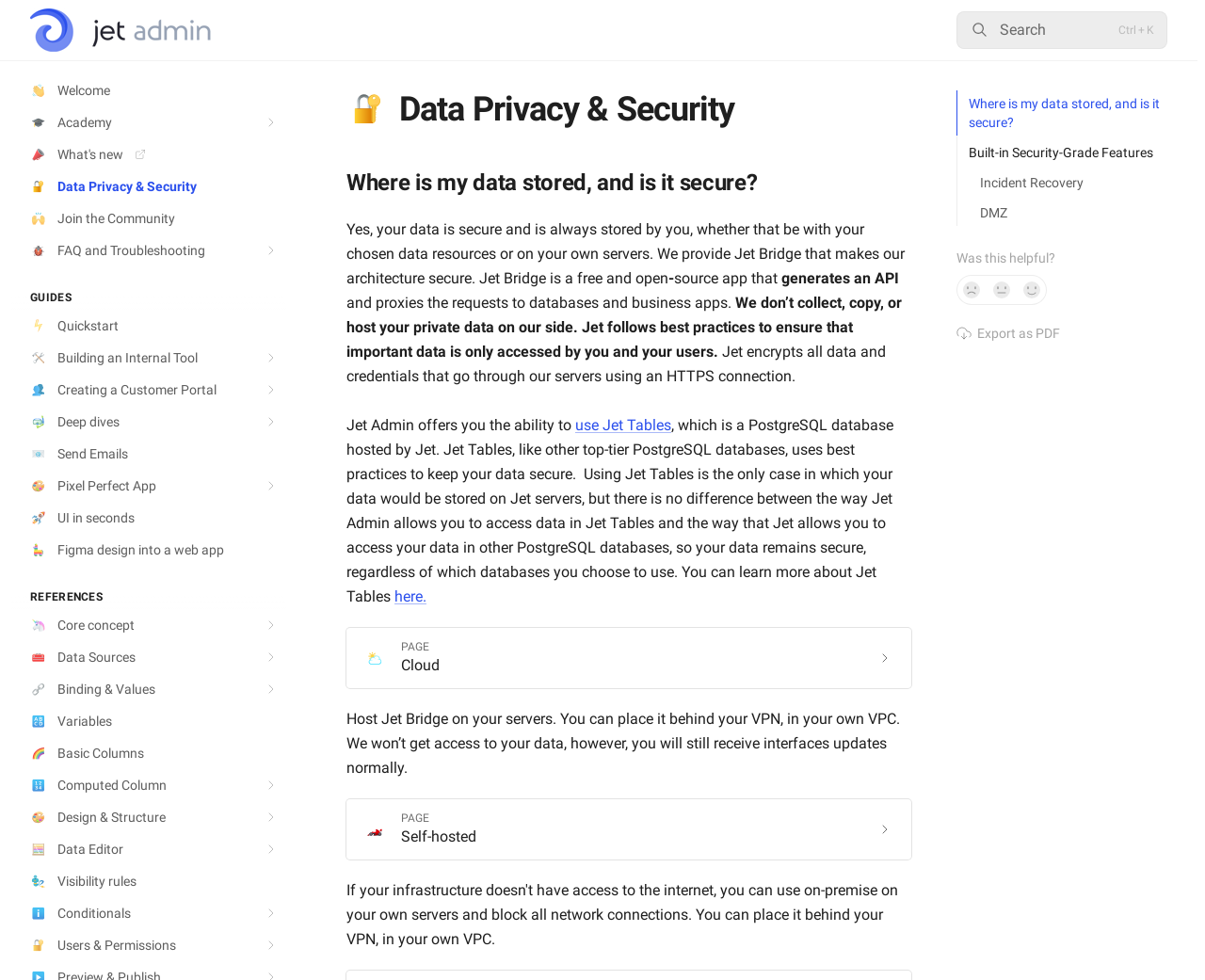Identify the bounding box coordinates of the area you need to click to perform the following instruction: "Read about 'Where is my data stored, and is it secure?'".

[0.794, 0.092, 0.968, 0.138]